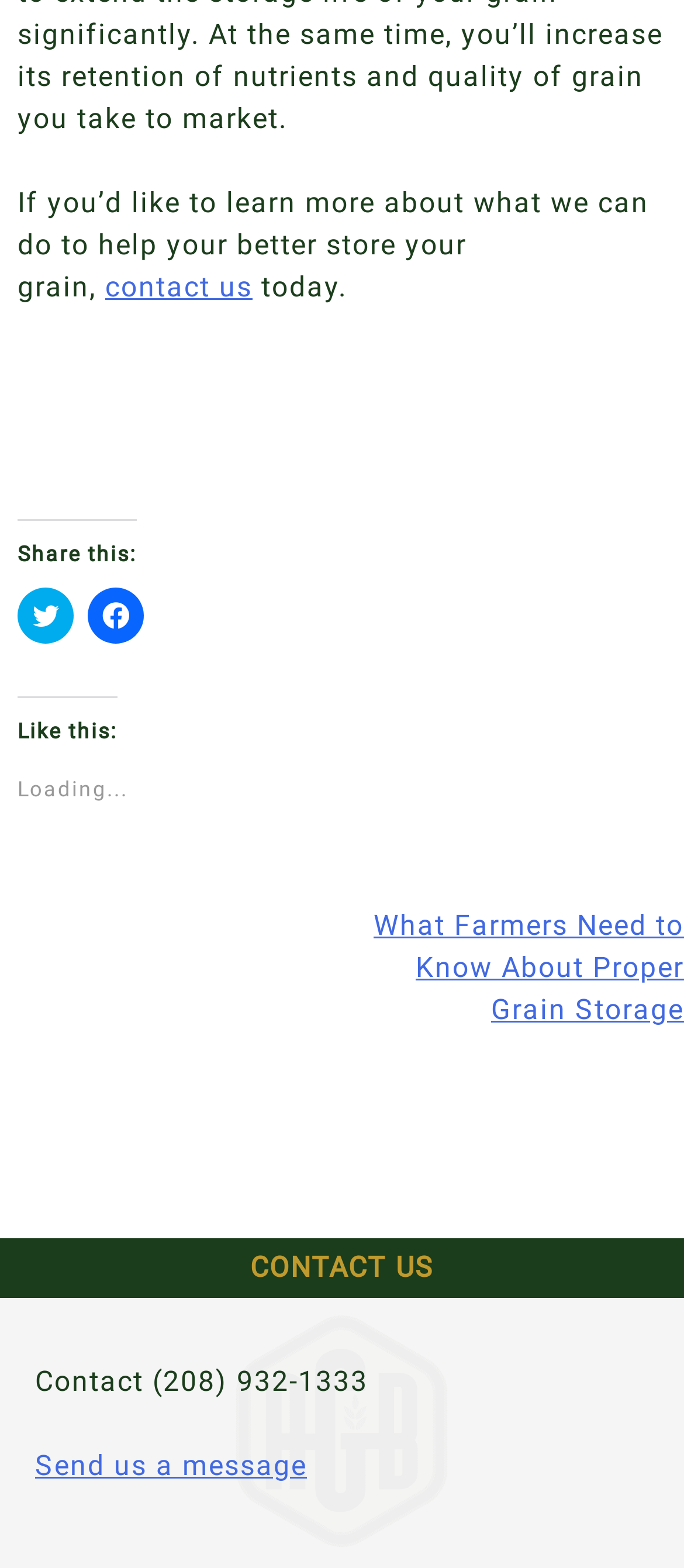Determine the bounding box coordinates of the UI element described by: "contact us".

[0.154, 0.172, 0.369, 0.194]